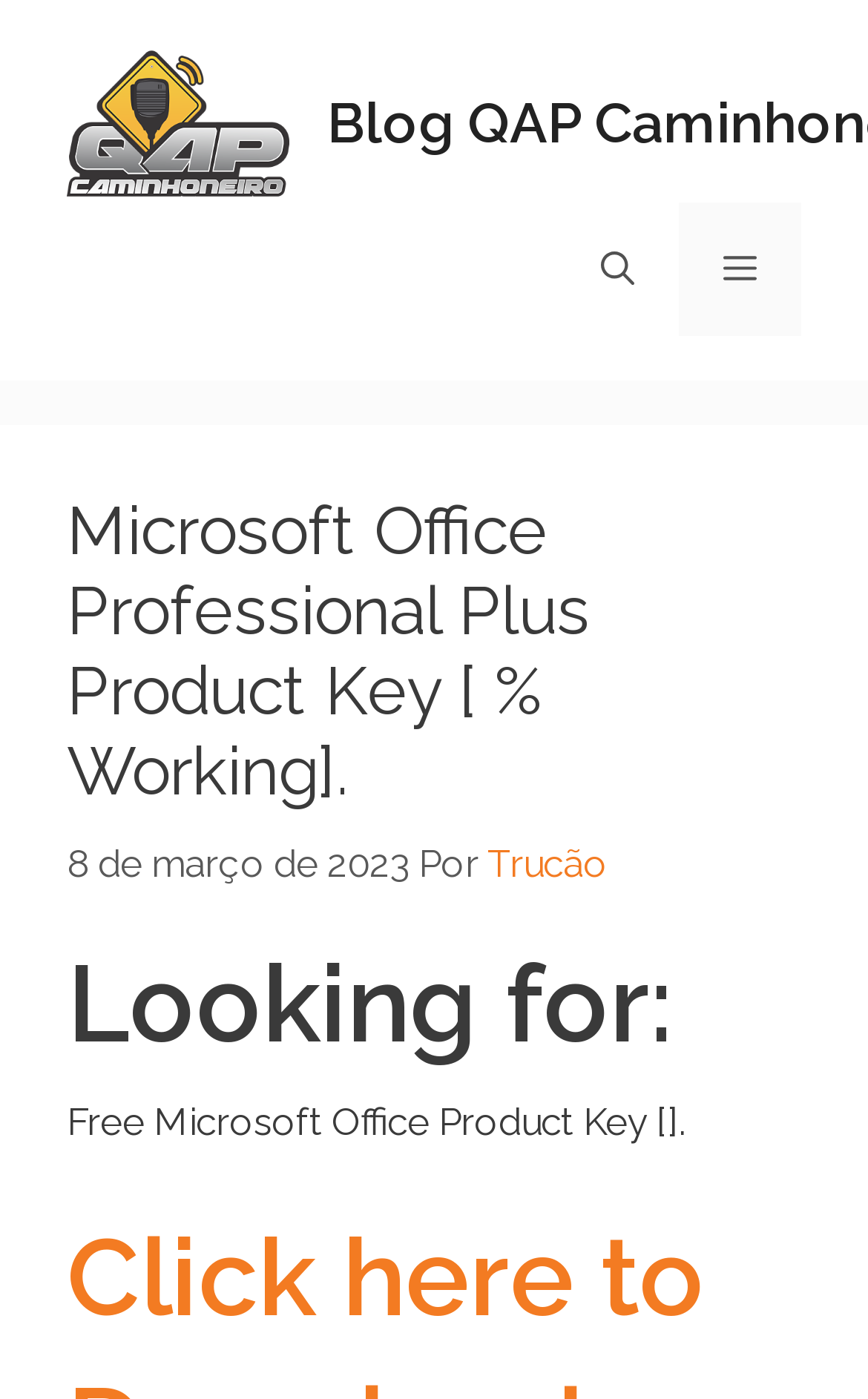Answer the question using only one word or a concise phrase: Who is the author of the article?

Trucão